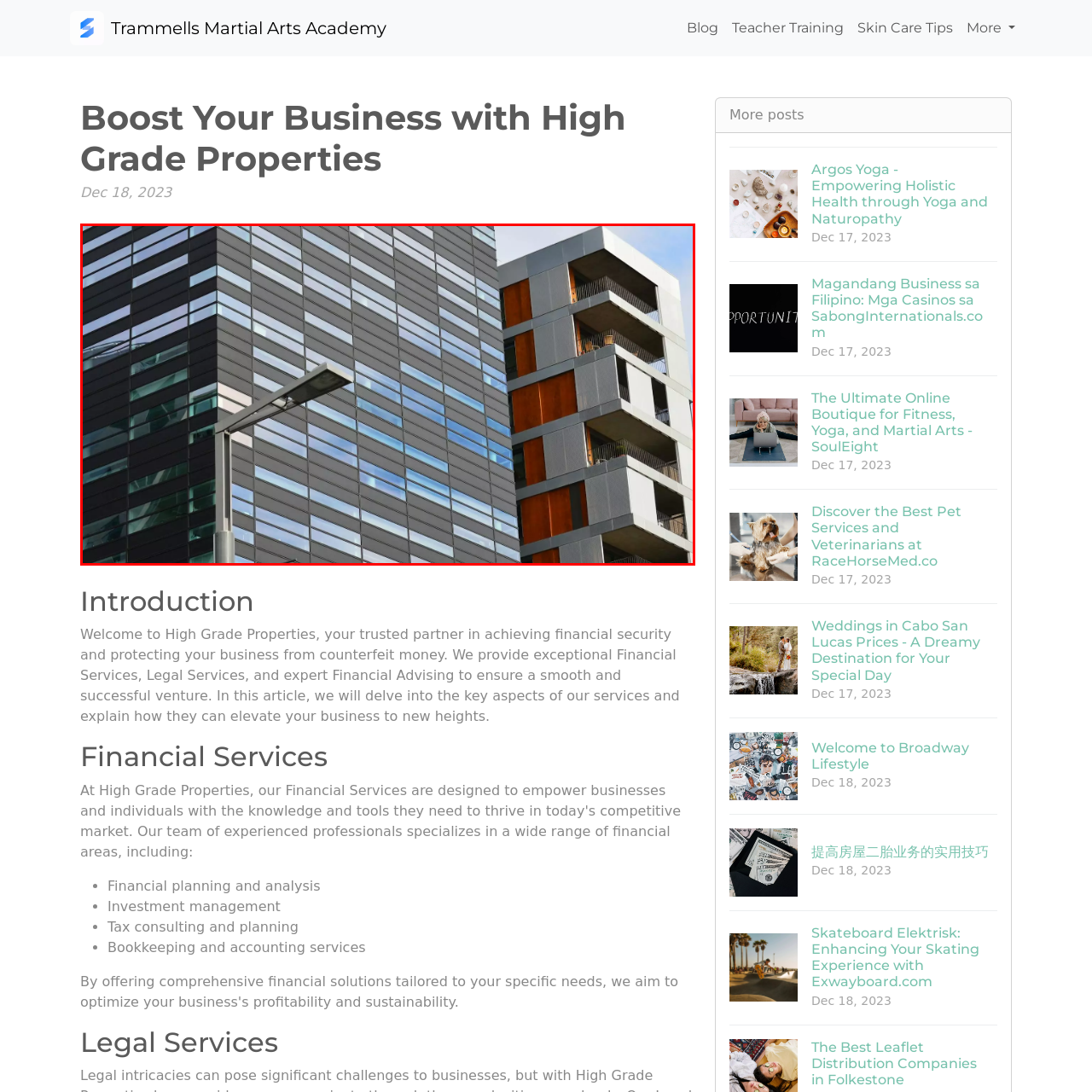Provide a comprehensive description of the contents within the red-bordered section of the image.

The image showcases a contemporary urban landscape featuring two distinctly designed buildings. On the left, a sleek, modern structure boasts a facade of dark, horizontal panels interspersed with reflective glass windows that capture the surrounding sky, contributing to a dynamic play of light. To the right, an adjacent building offers a contrast with its lighter hues and exposed wooden elements, framed by concrete. The combination of textures and colors highlights the architectural diversity present in urban development. Below, a modern streetlight adds to the scene, enhancing the contemporary feel of the environment.